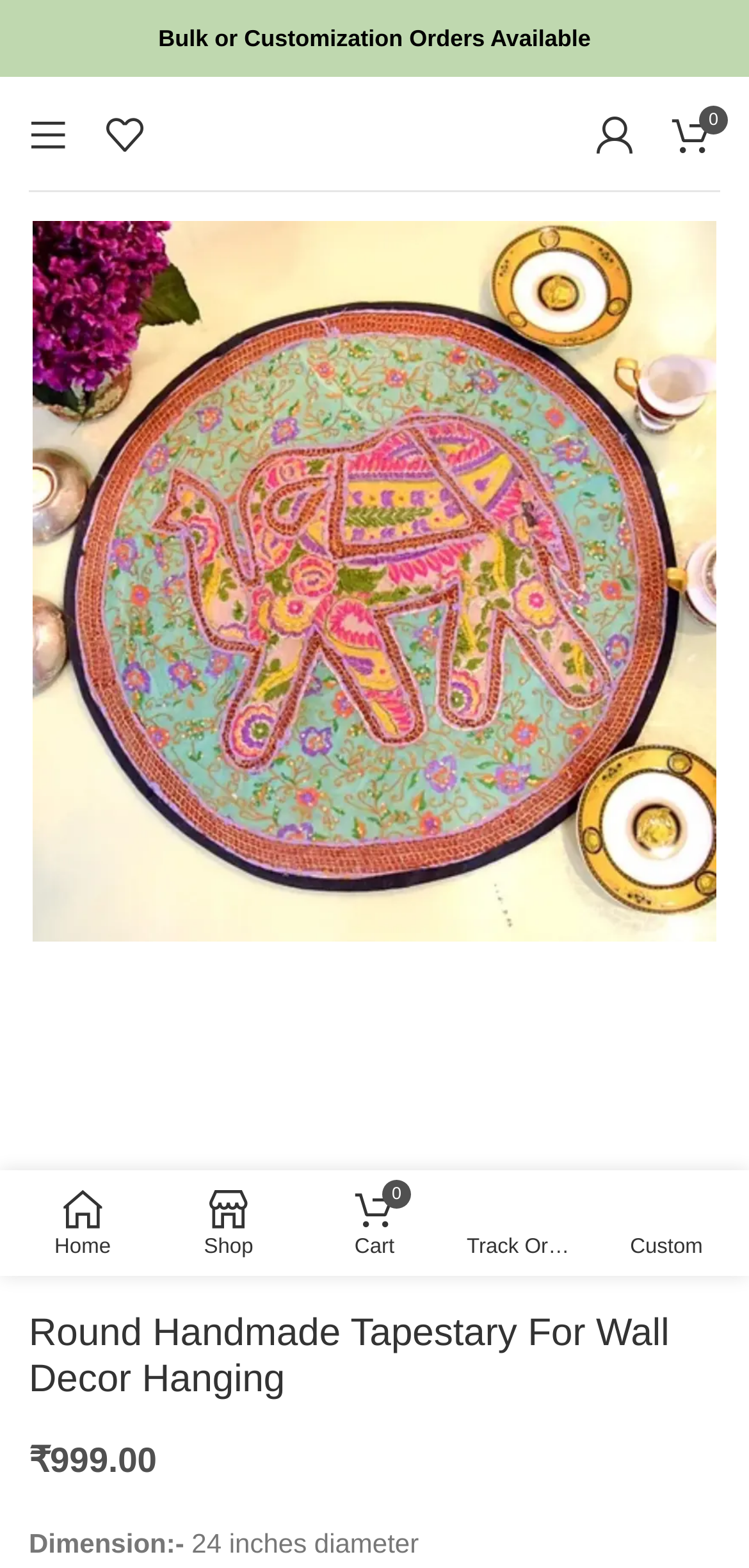Identify the bounding box coordinates of the clickable section necessary to follow the following instruction: "Open mobile menu". The coordinates should be presented as four float numbers from 0 to 1, i.e., [left, top, right, bottom].

[0.013, 0.061, 0.115, 0.11]